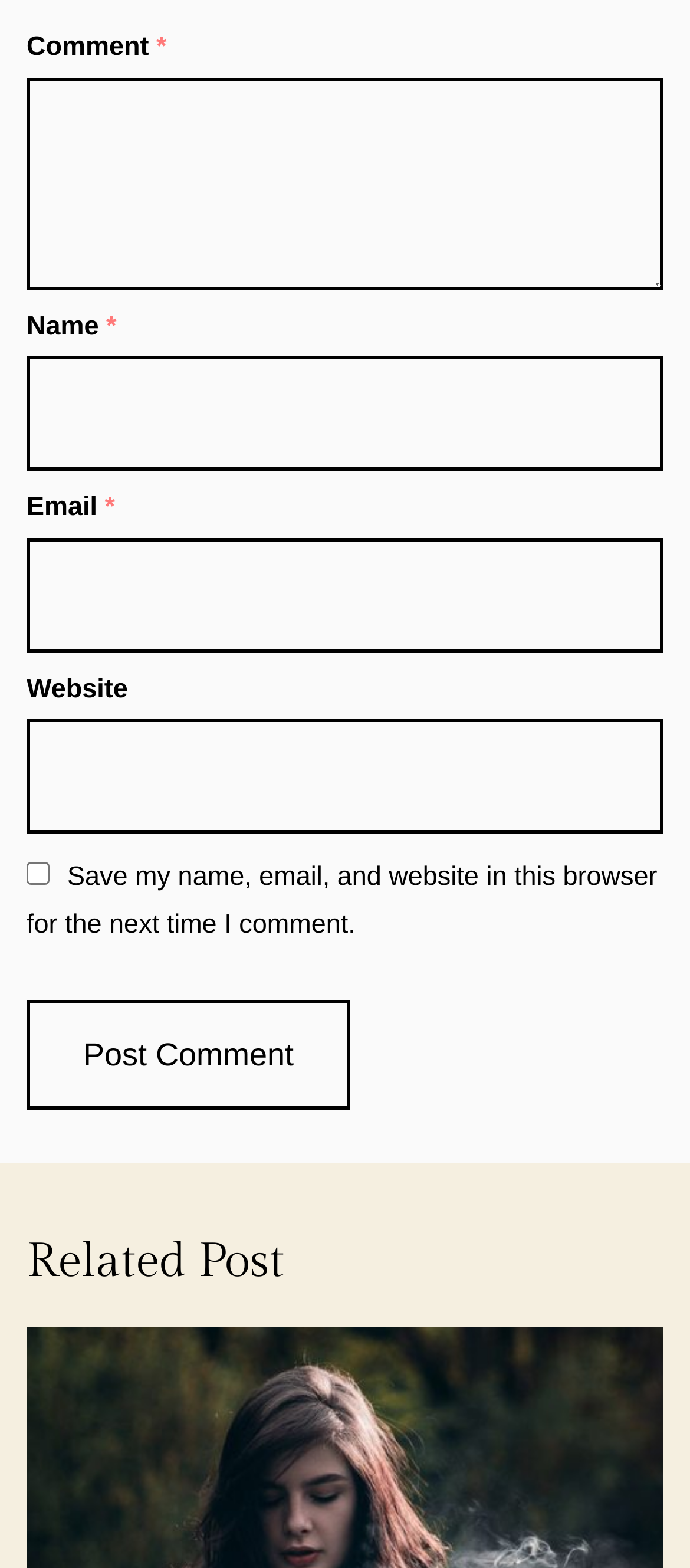How many textboxes are required in the form?
Answer briefly with a single word or phrase based on the image.

3